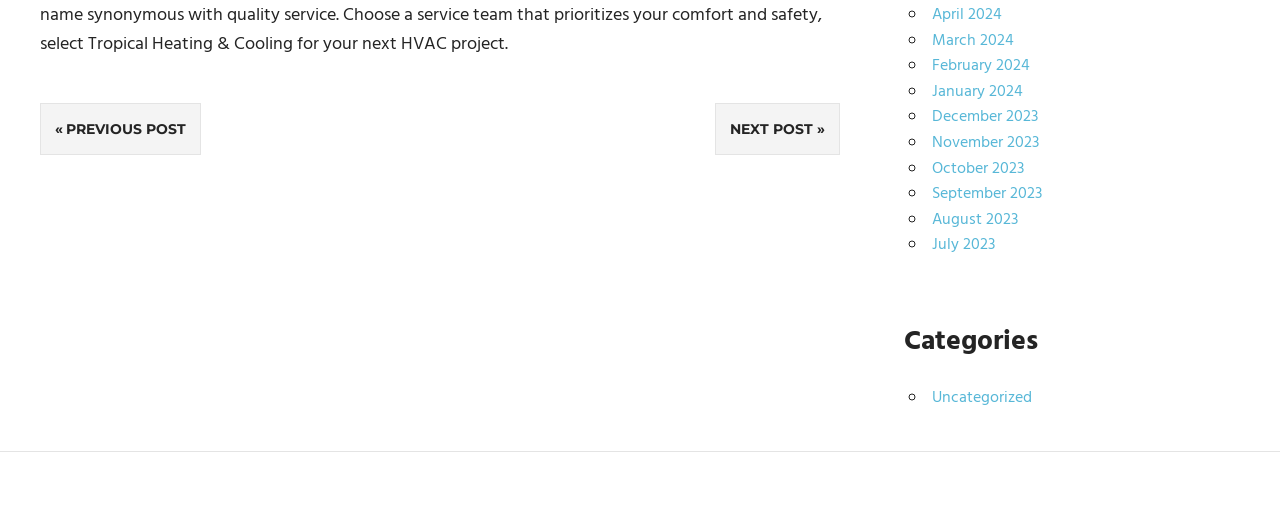From the webpage screenshot, predict the bounding box of the UI element that matches this description: "Previous Post".

[0.031, 0.202, 0.157, 0.305]